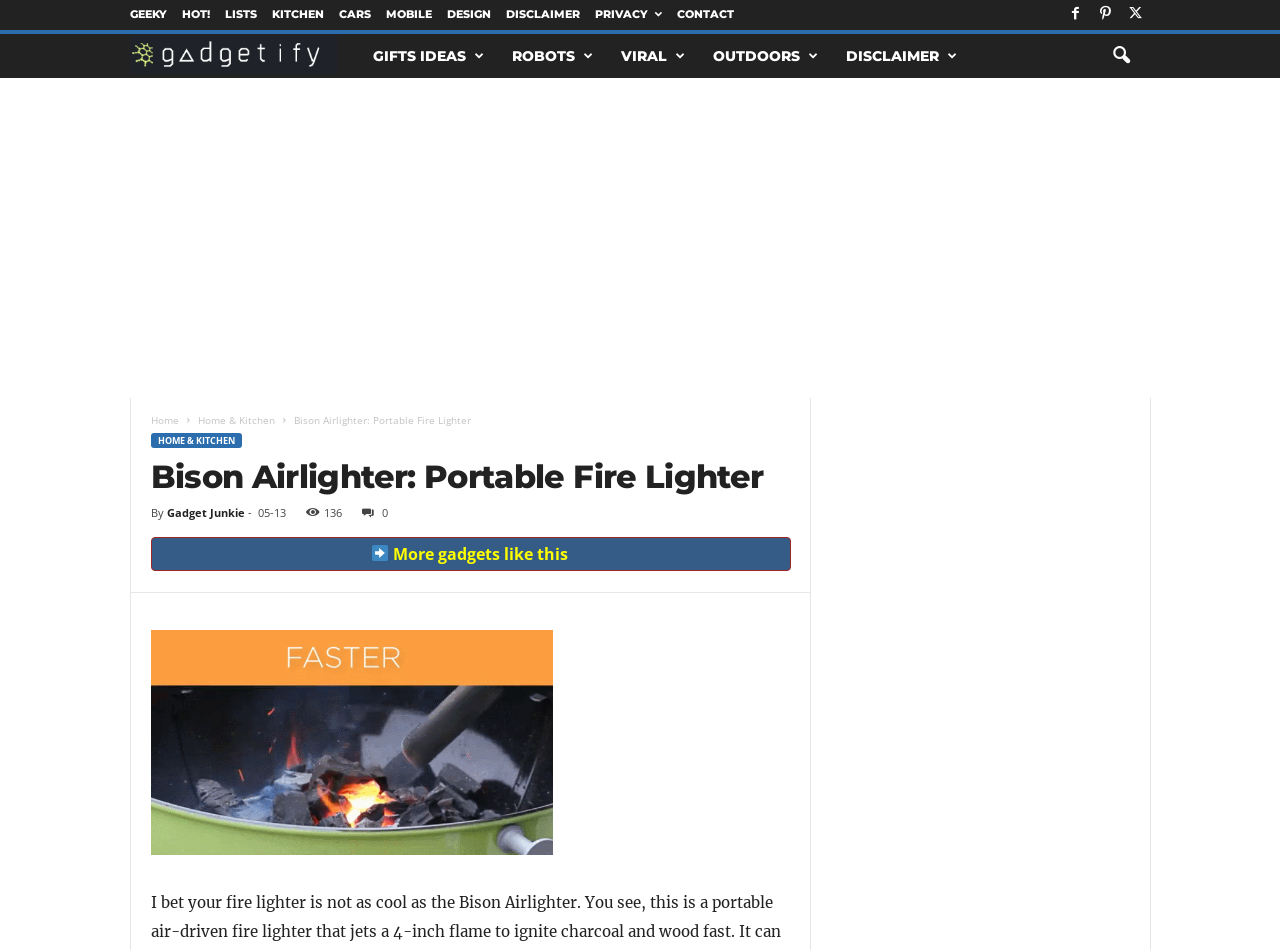Determine the bounding box for the described UI element: "Gadget Junkie".

[0.13, 0.532, 0.191, 0.547]